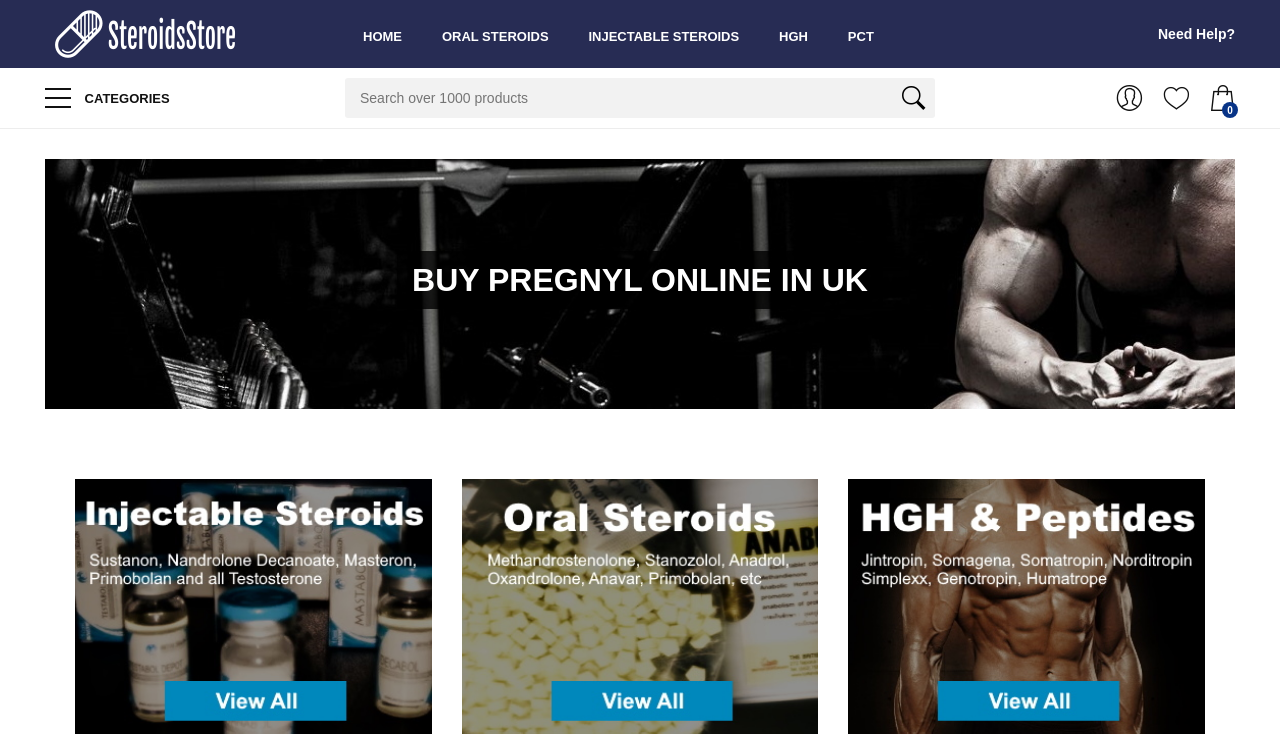How many call-to-action buttons are there?
Examine the image closely and answer the question with as much detail as possible.

I counted the number of call-to-action buttons by looking at the figures on the page, which are 'Buy Injectable Steroids', 'Buy Oral Steroids', and 'Buy HGH and Peptides'. There are 3 call-to-action buttons.